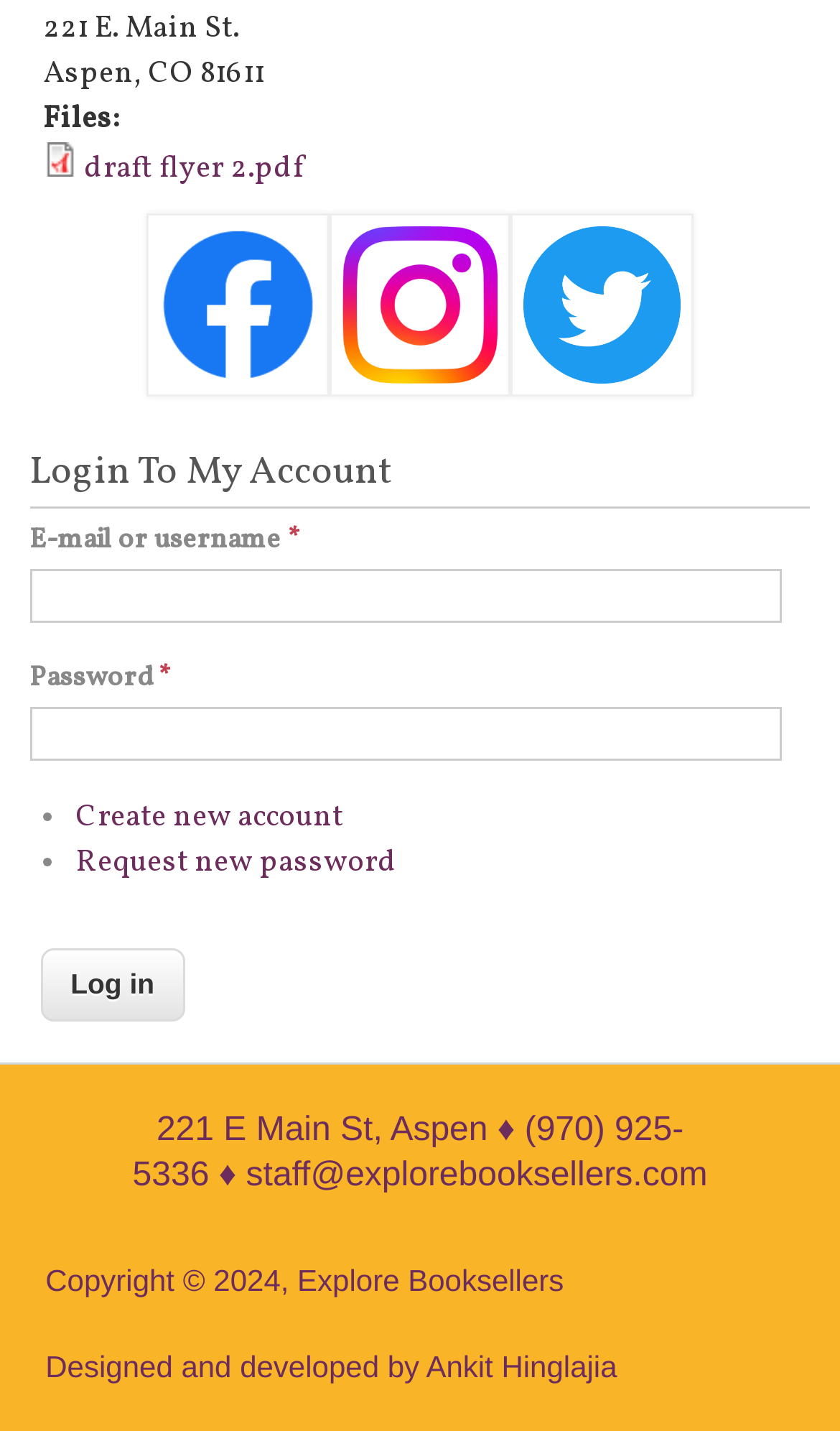What is the email address of Explore Booksellers' staff?
Using the image as a reference, answer the question with a short word or phrase.

staff@explorebooksellers.com